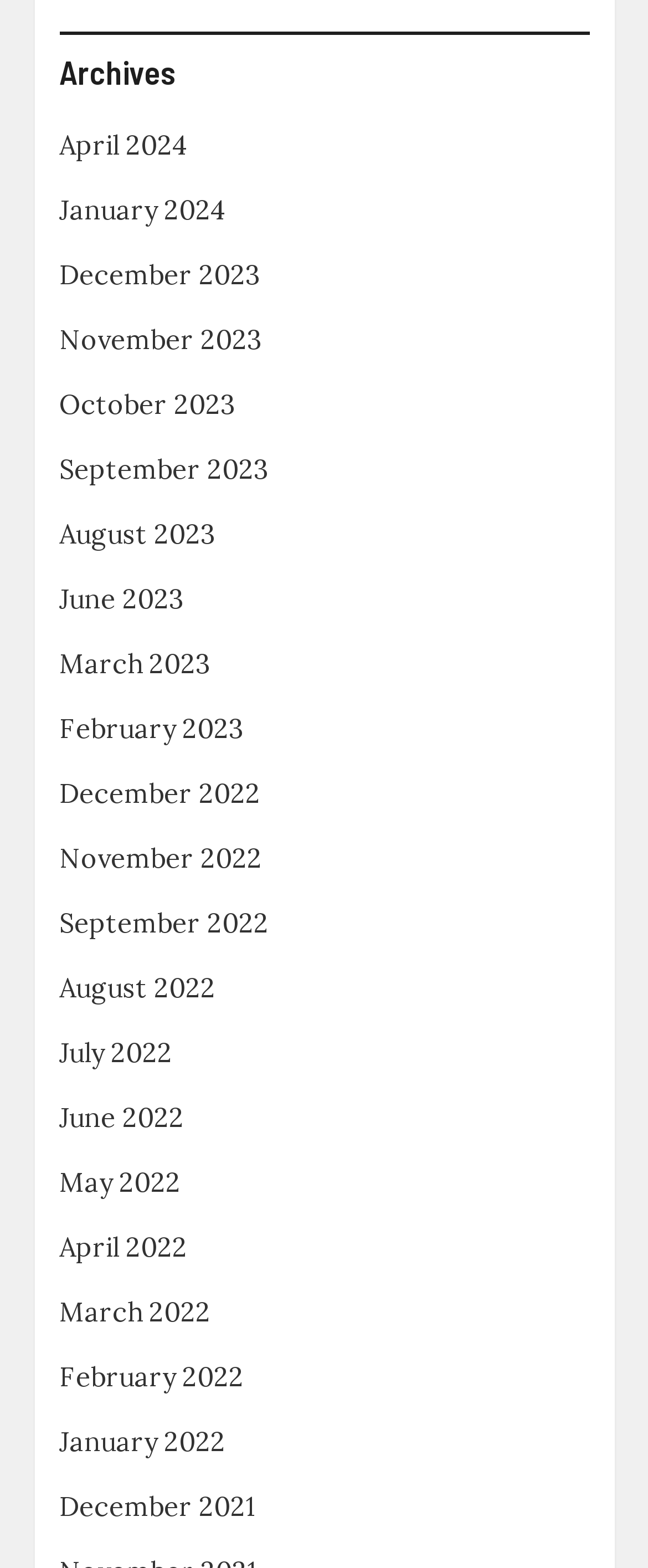Please find the bounding box coordinates of the element that you should click to achieve the following instruction: "go to December 2023 archives". The coordinates should be presented as four float numbers between 0 and 1: [left, top, right, bottom].

[0.091, 0.164, 0.401, 0.186]